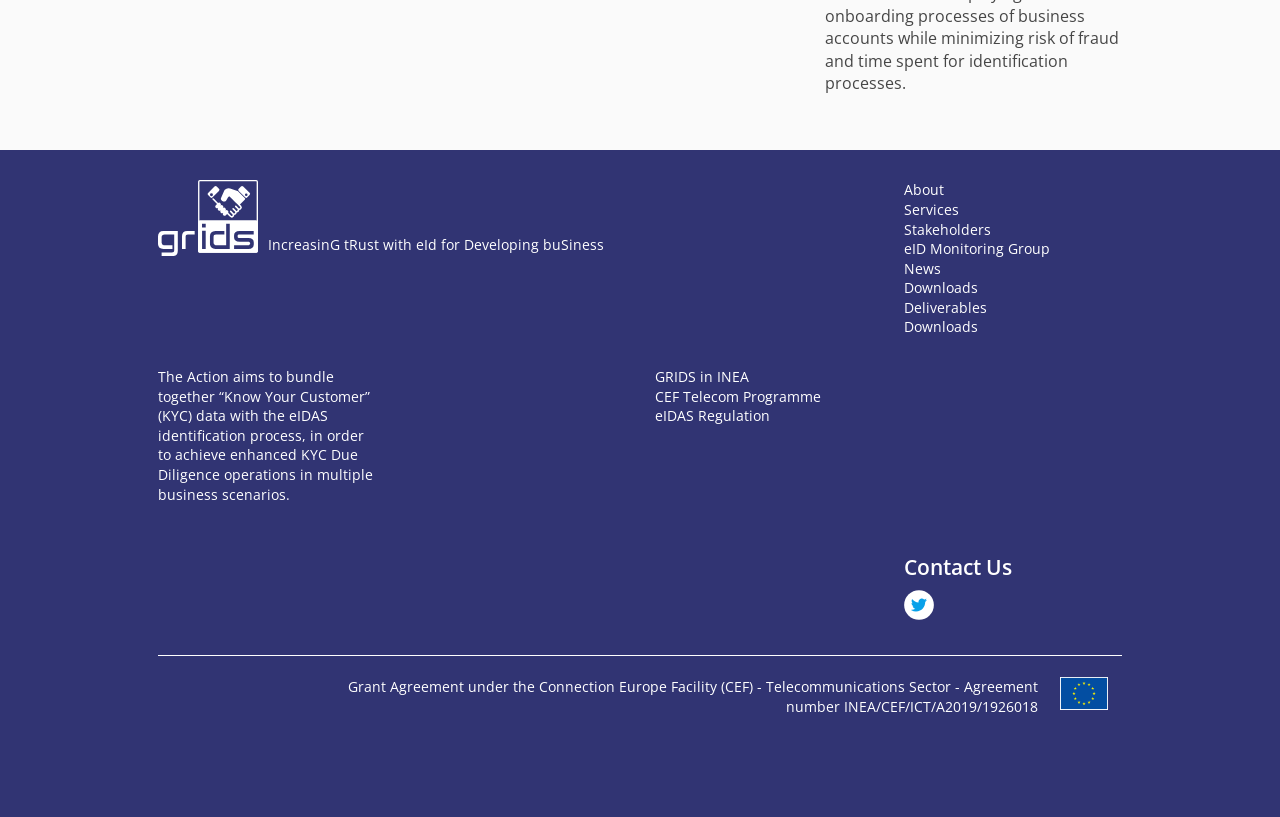Pinpoint the bounding box coordinates of the element you need to click to execute the following instruction: "Contact Us". The bounding box should be represented by four float numbers between 0 and 1, in the format [left, top, right, bottom].

[0.706, 0.68, 0.877, 0.71]